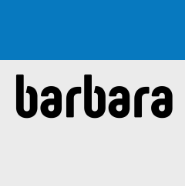Generate a comprehensive caption that describes the image.

The image features the logo of "barbara," presented in a clean and modern design. The logo is prominently displayed in black text against a light grey background, with the brand name "barbara" stylized in a contemporary font. Above the text, there is a solid blue rectangular element, which adds a striking contrast and gives the logo a distinctive visual identity. This branding is likely associated with a partnership, as suggested by its placement among logos of various universities and research institutions, emphasizing collaboration and innovation.